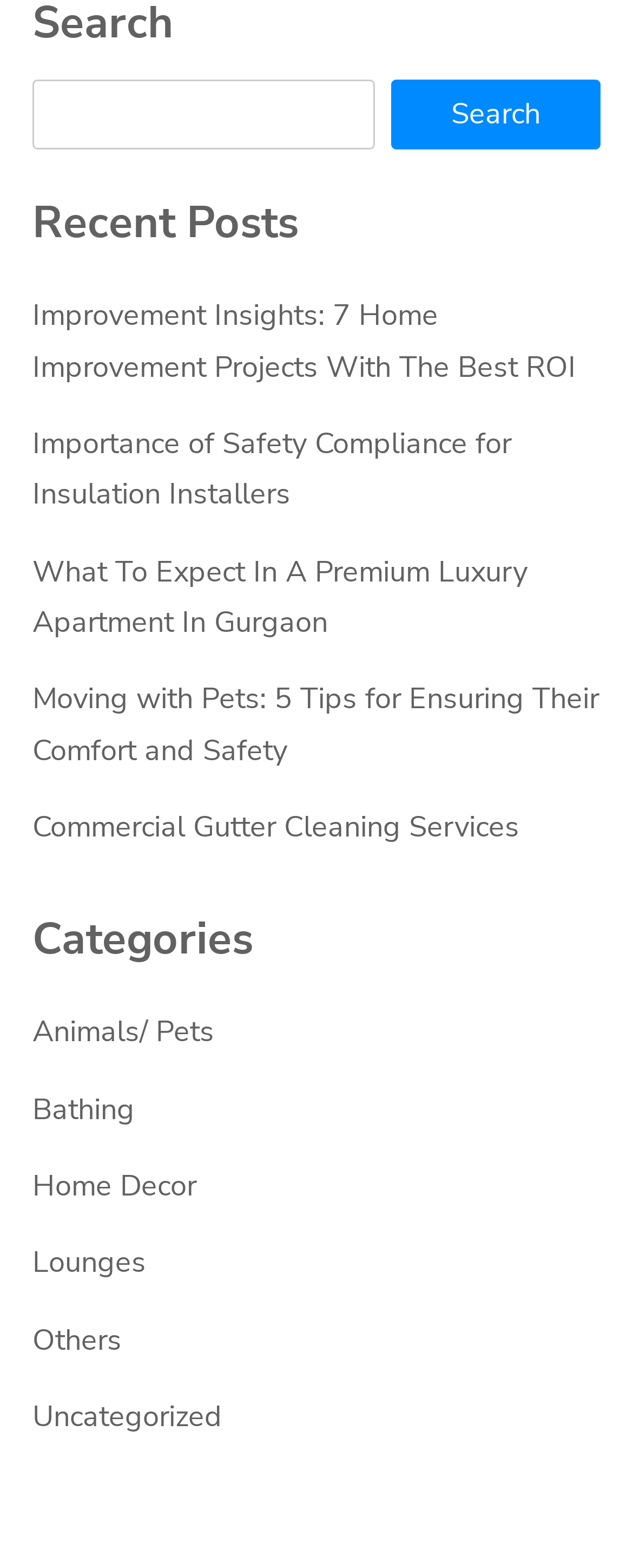Kindly determine the bounding box coordinates for the area that needs to be clicked to execute this instruction: "Click the search button".

[0.618, 0.05, 0.949, 0.096]